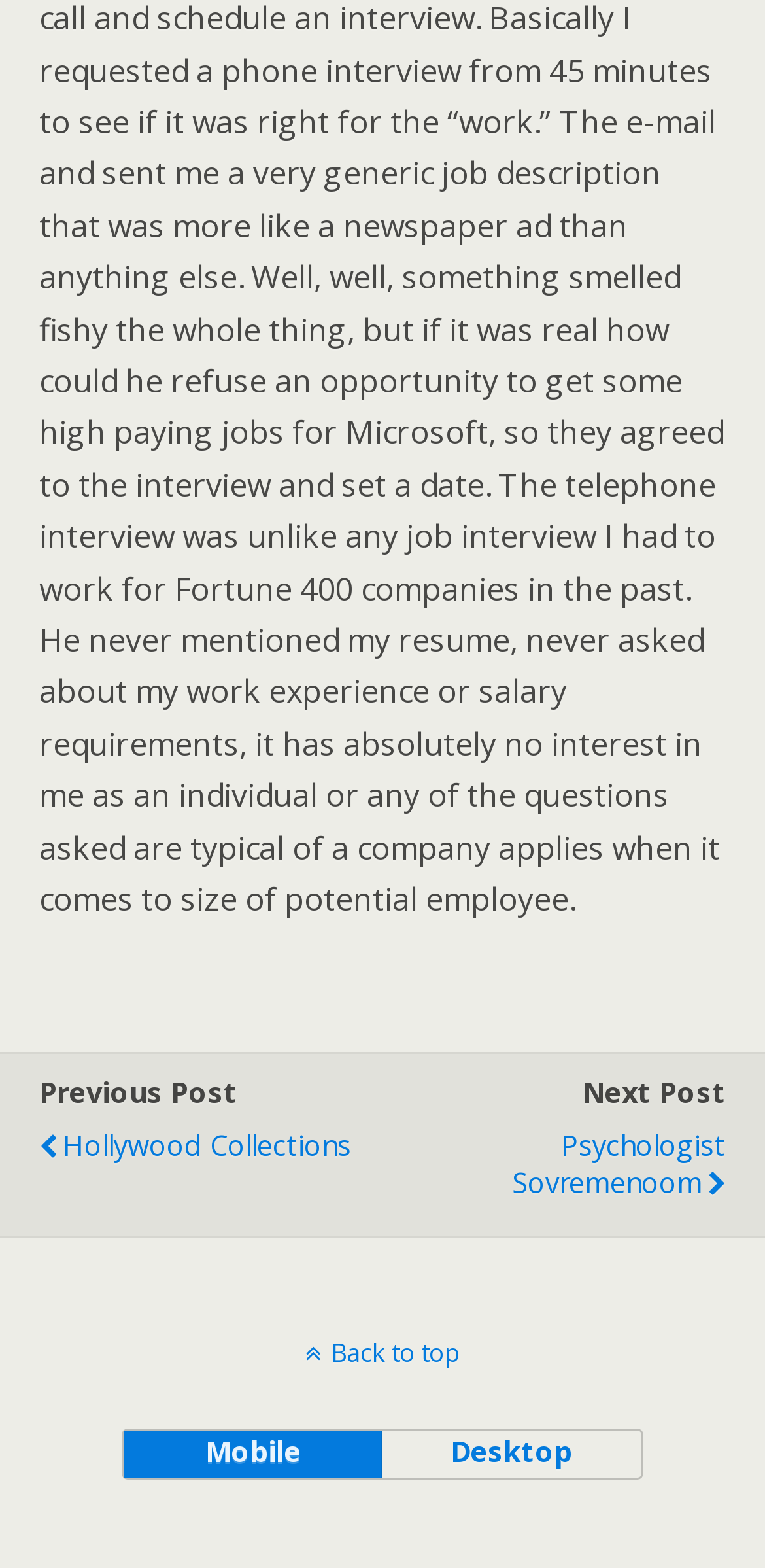Answer the question below with a single word or a brief phrase: 
How many buttons are there at the bottom?

2